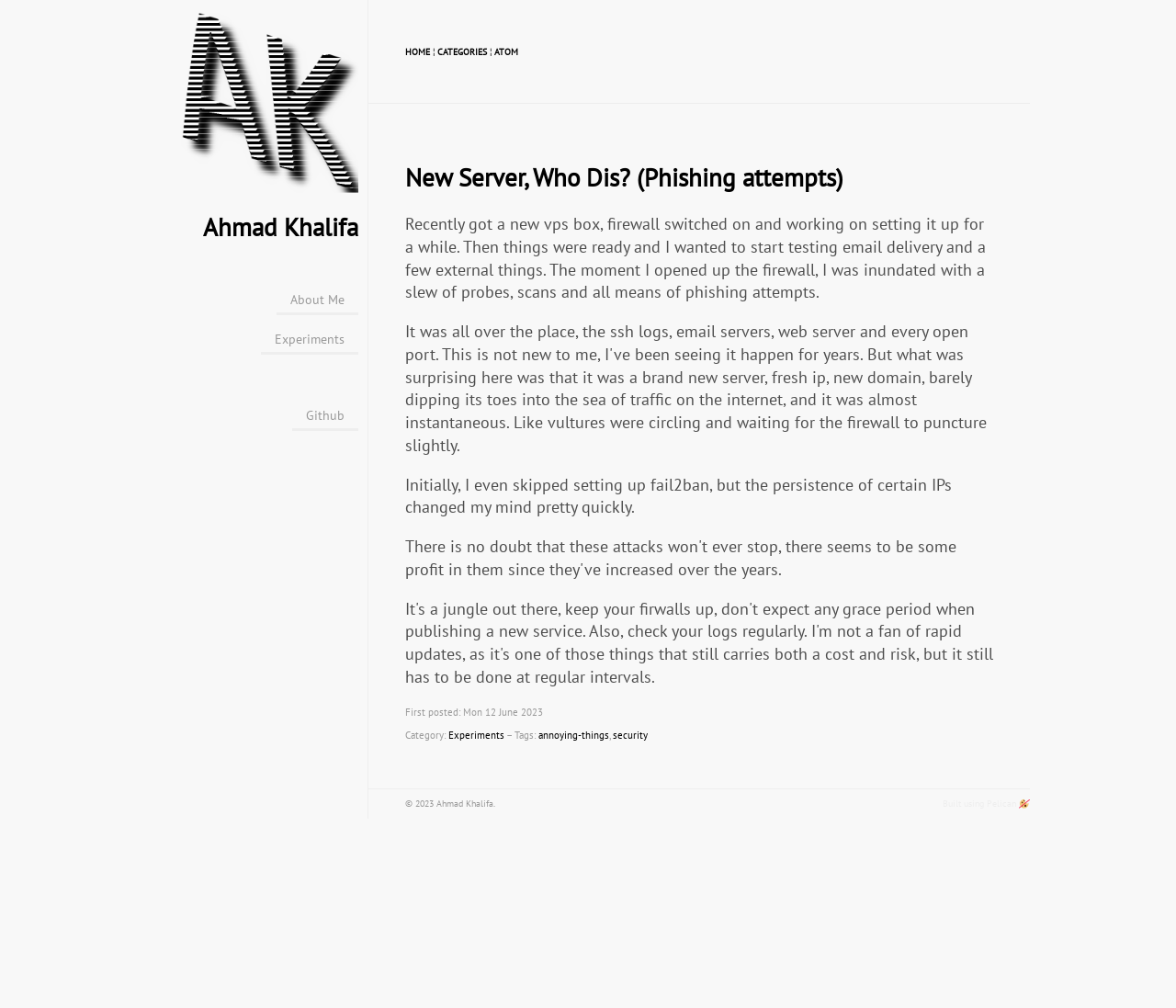Could you please study the image and provide a detailed answer to the question:
What is the date of the post?

The date of the post can be found in the StaticText element 'First posted: Mon 12 June 2023' with bounding box coordinates [0.345, 0.7, 0.462, 0.712]. This element is part of the article section.